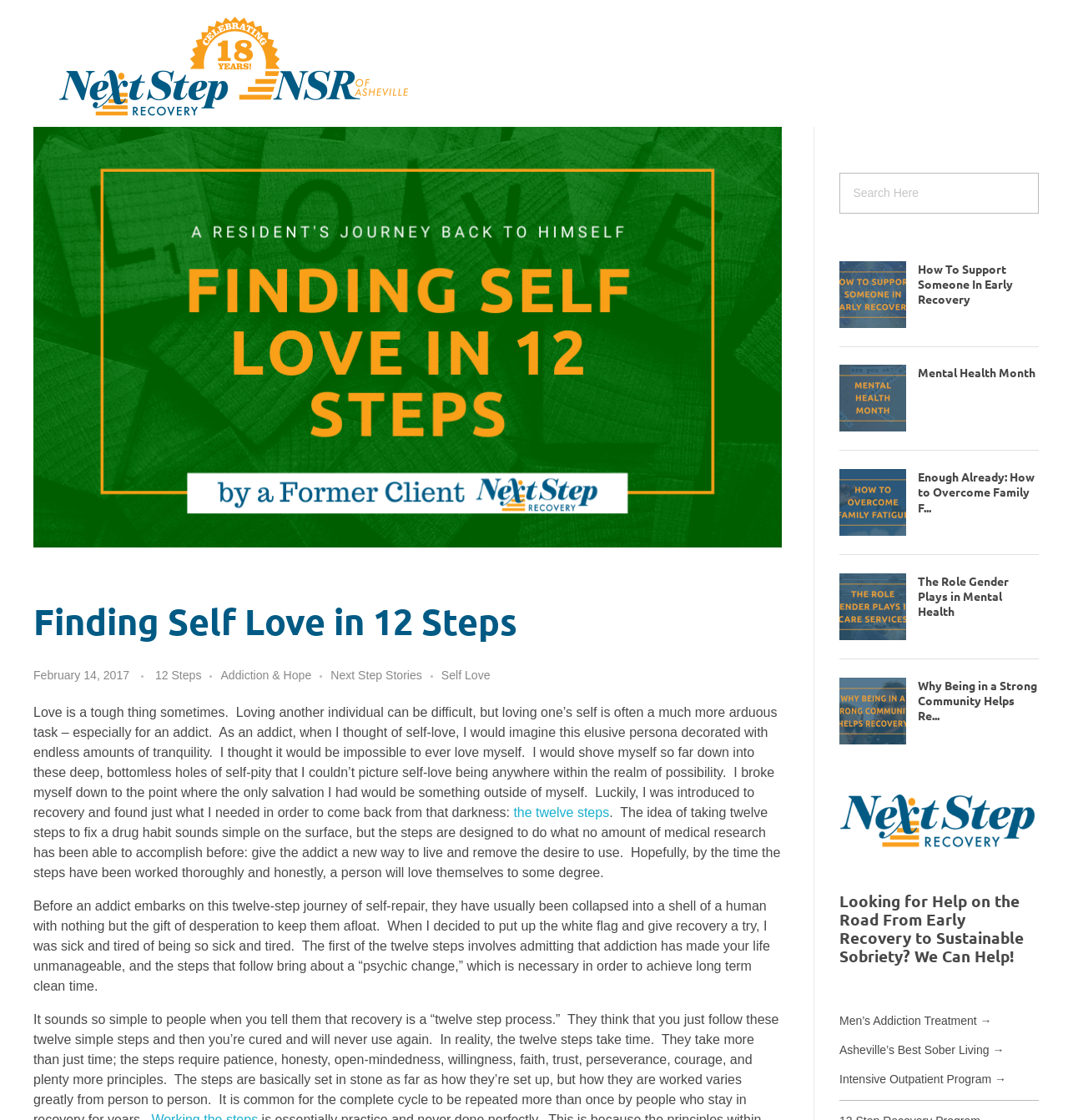Could you highlight the region that needs to be clicked to execute the instruction: "Click the 'NSR of Asheville' link"?

[0.055, 0.104, 0.204, 0.124]